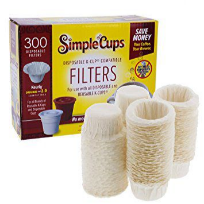Refer to the image and provide a thorough answer to this question:
What type of brewers are the filters designed for?

The caption specifically mentions that the filters are designed for use with Keurig brewers, indicating that they are compatible with and intended for use with Keurig machines.